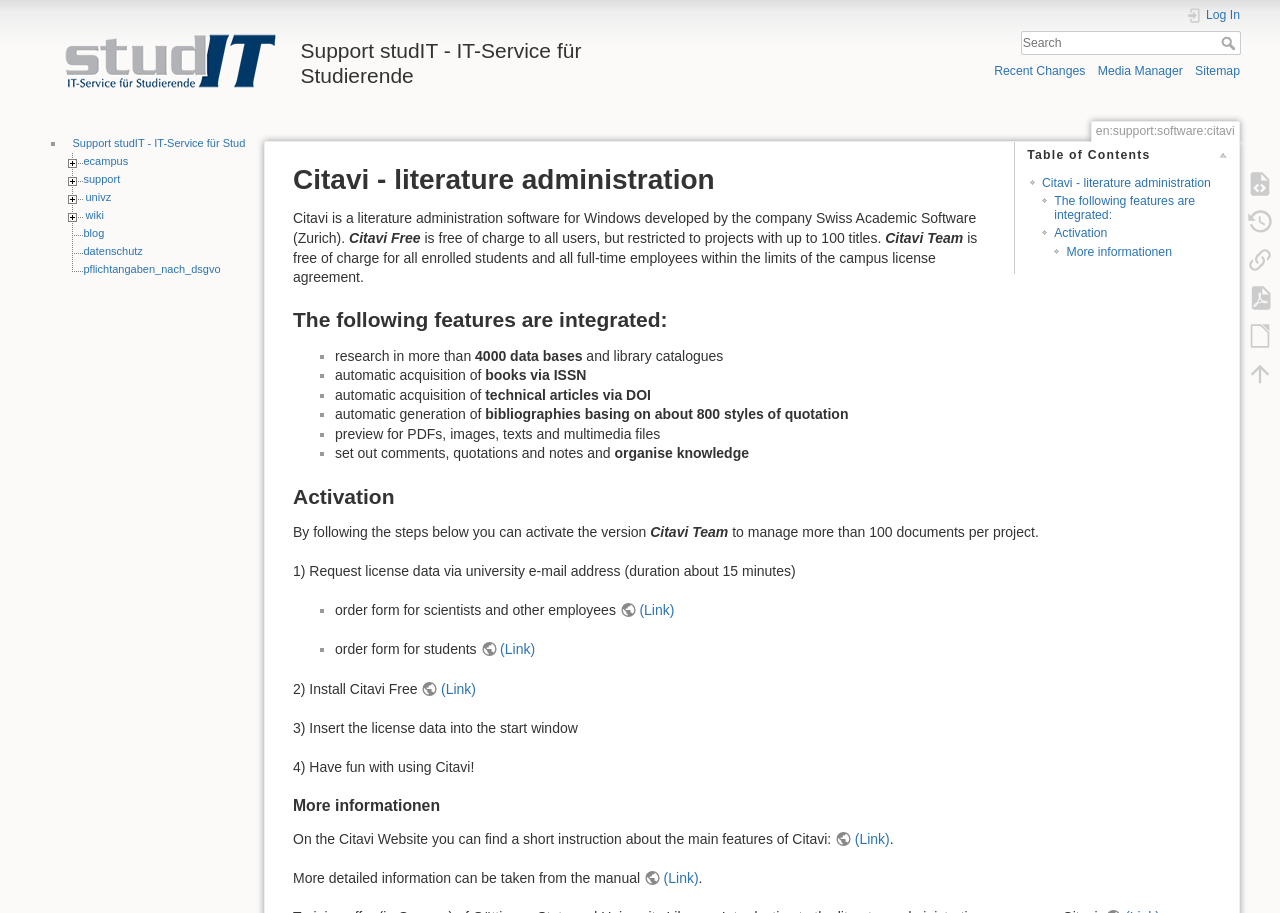How many features are integrated in Citavi?
Look at the image and respond with a one-word or short-phrase answer.

More than 5